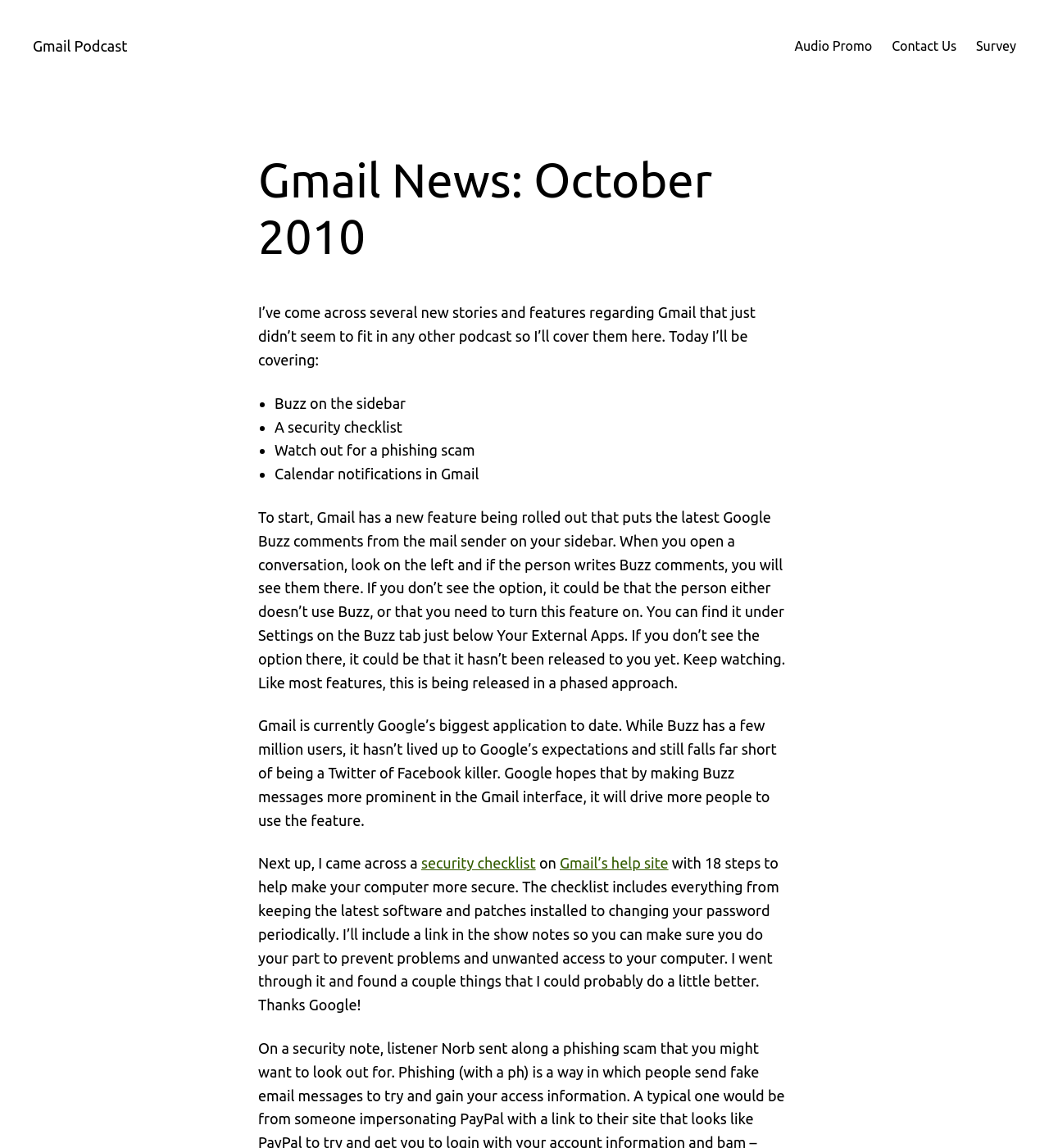How many links are there in the top section of the webpage?
Based on the image, answer the question in a detailed manner.

There are 4 links in the top section of the webpage, which can be identified by their bounding box coordinates. These links are 'Gmail Podcast', 'Audio Promo', 'Contact Us', and 'Survey'.